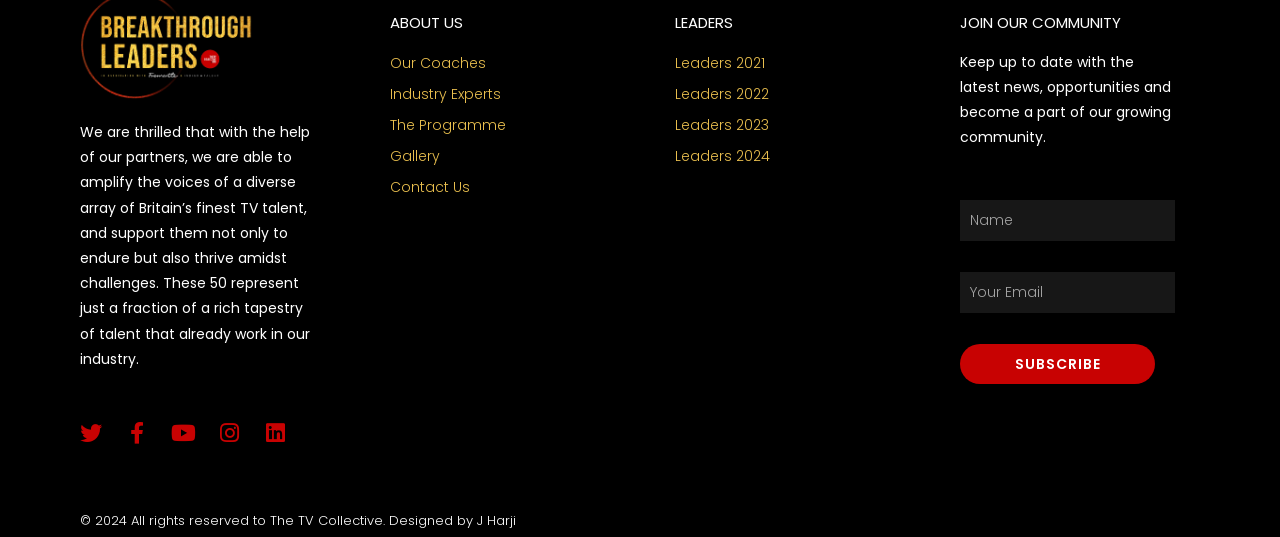Provide the bounding box coordinates, formatted as (top-left x, top-left y, bottom-right x, bottom-right y), with all values being floating point numbers between 0 and 1. Identify the bounding box of the UI element that matches the description: parent_node: Email name="form_fields[email]" placeholder="Your Email"

[0.75, 0.507, 0.918, 0.584]